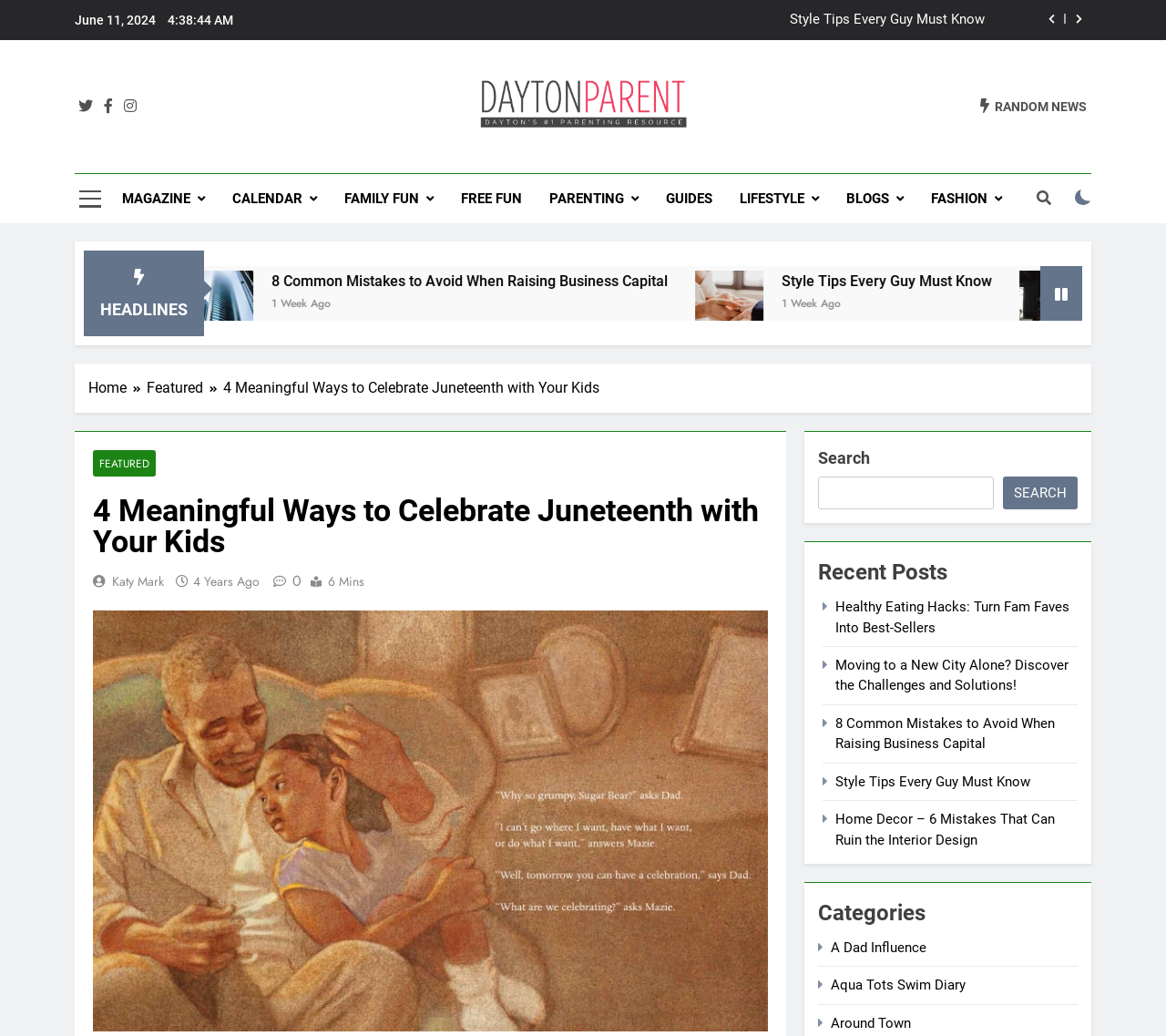Identify the bounding box coordinates of the clickable region necessary to fulfill the following instruction: "View the article about Style Tips Every Guy Must Know". The bounding box coordinates should be four float numbers between 0 and 1, i.e., [left, top, right, bottom].

[0.489, 0.263, 0.669, 0.28]